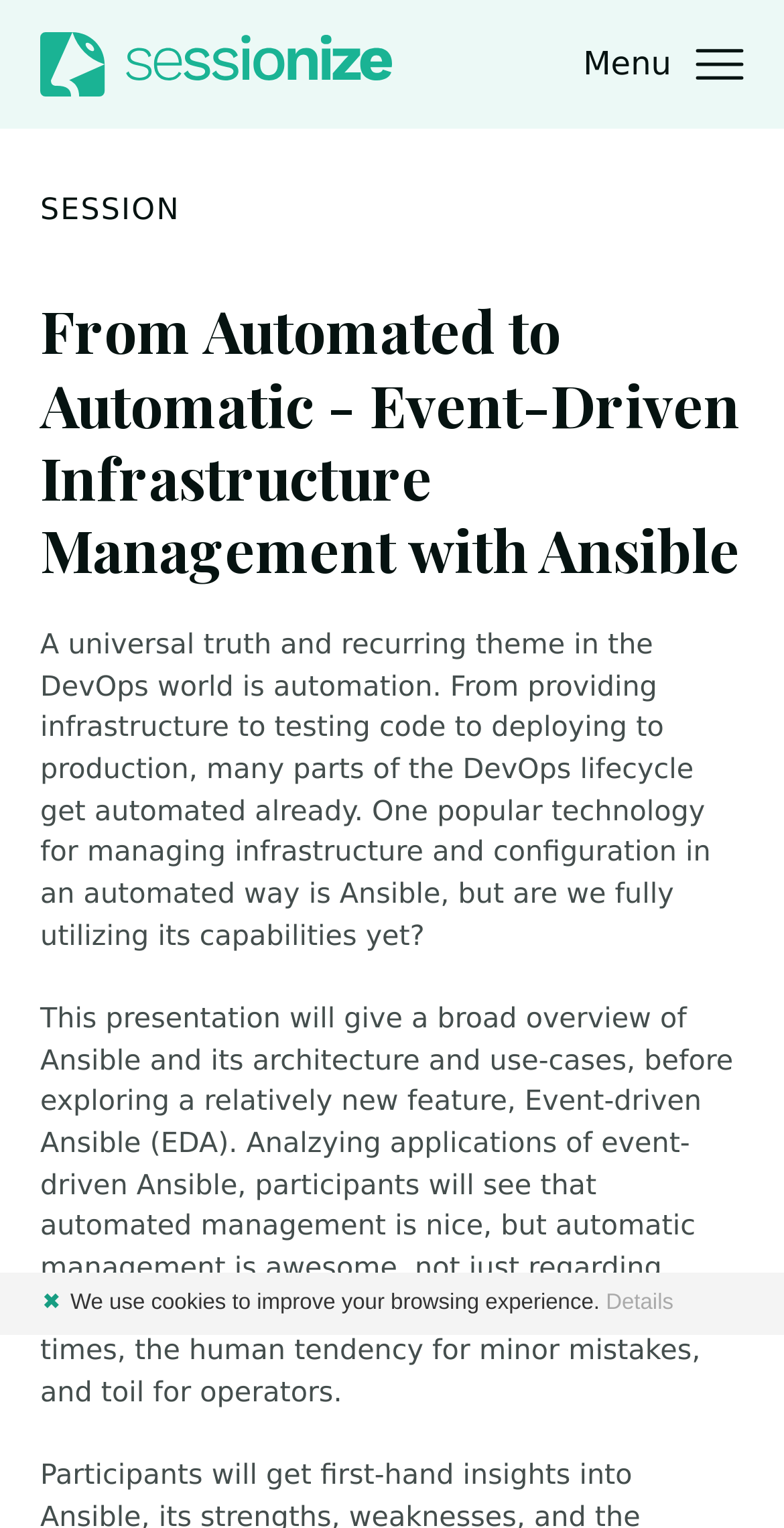Respond to the question below with a single word or phrase:
What is the topic of the session?

Event-Driven Infrastructure Management with Ansible